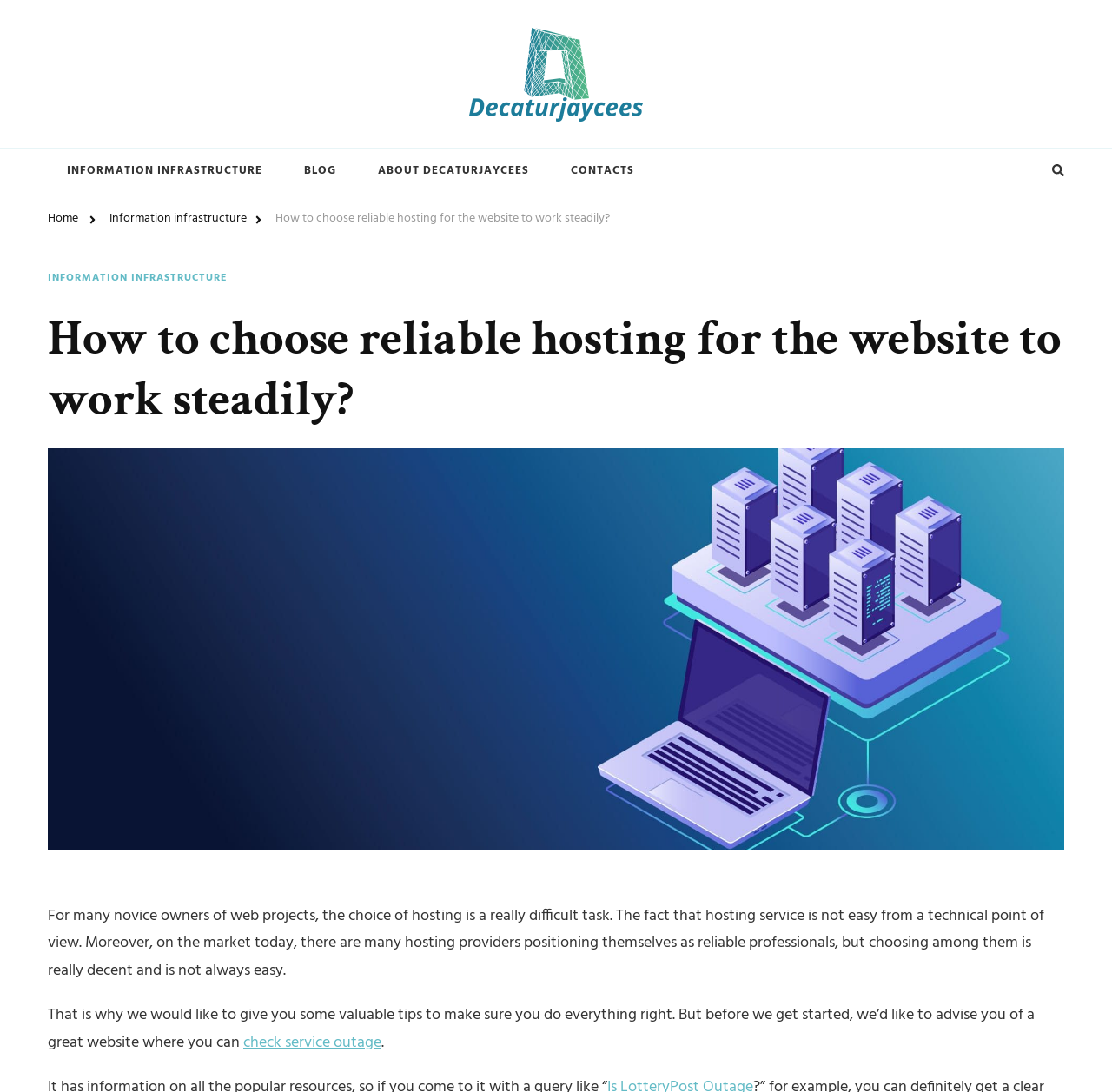Specify the bounding box coordinates of the area that needs to be clicked to achieve the following instruction: "read How to choose reliable hosting for the website to work steadily? article".

[0.248, 0.191, 0.548, 0.214]